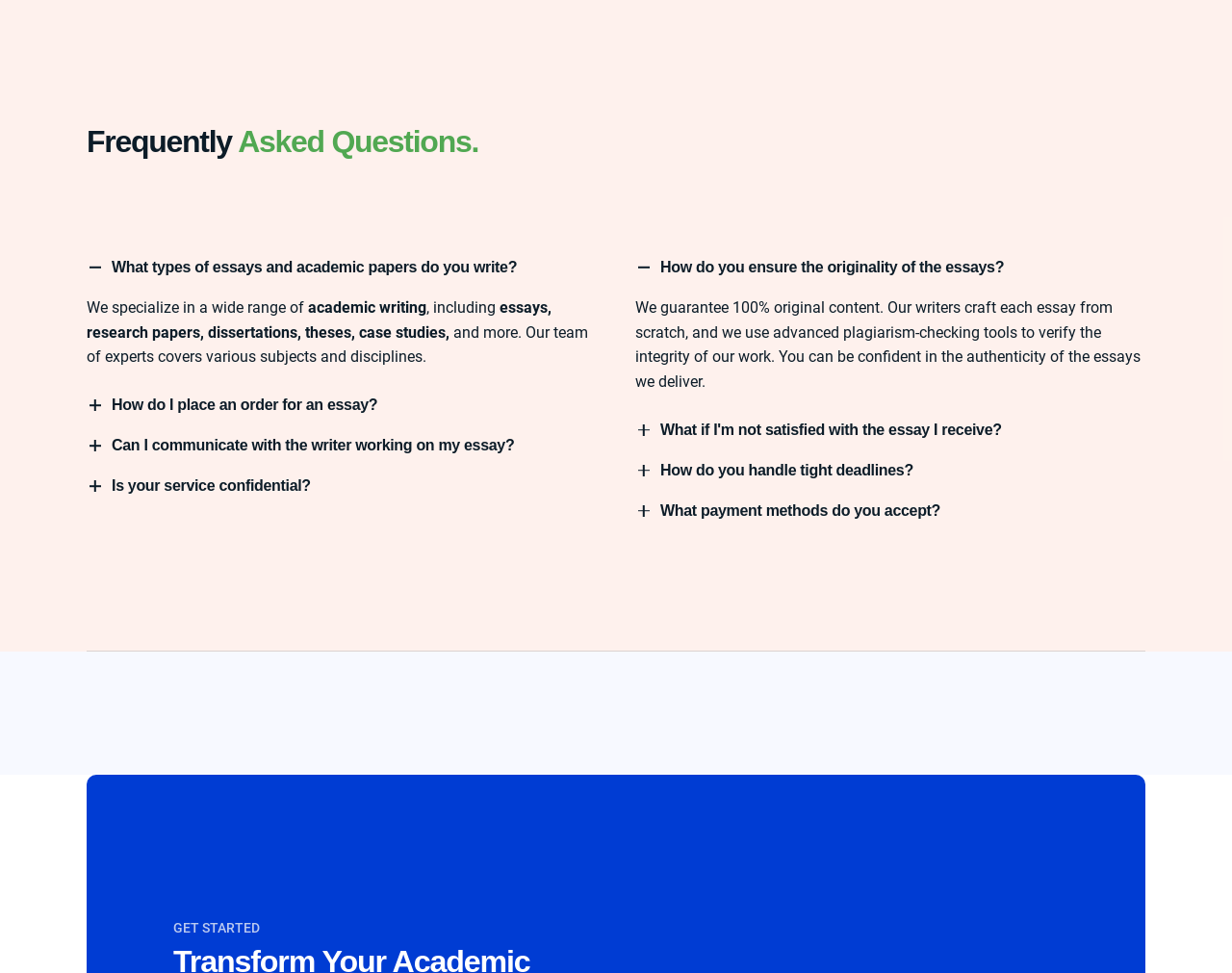How do I place an order for an essay?
Please answer the question with as much detail as possible using the screenshot.

I found this information by looking at the third heading on the webpage, which asks 'How do I place an order for an essay?' and then reading the corresponding static text that explains the ordering process, which starts with visiting the 'Order Now' page.